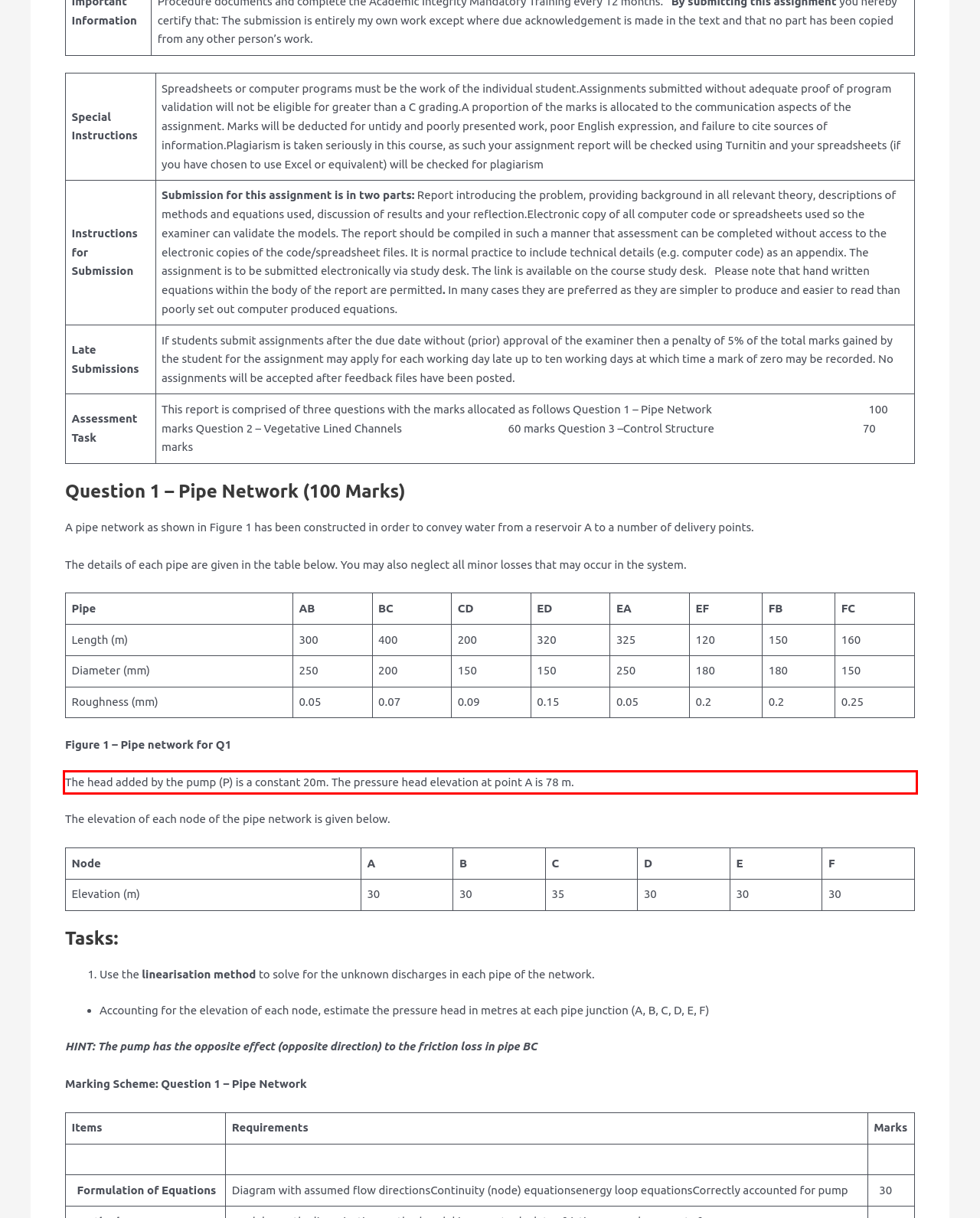Identify and transcribe the text content enclosed by the red bounding box in the given screenshot.

The head added by the pump (P) is a constant 20m. The pressure head elevation at point A is 78 m.